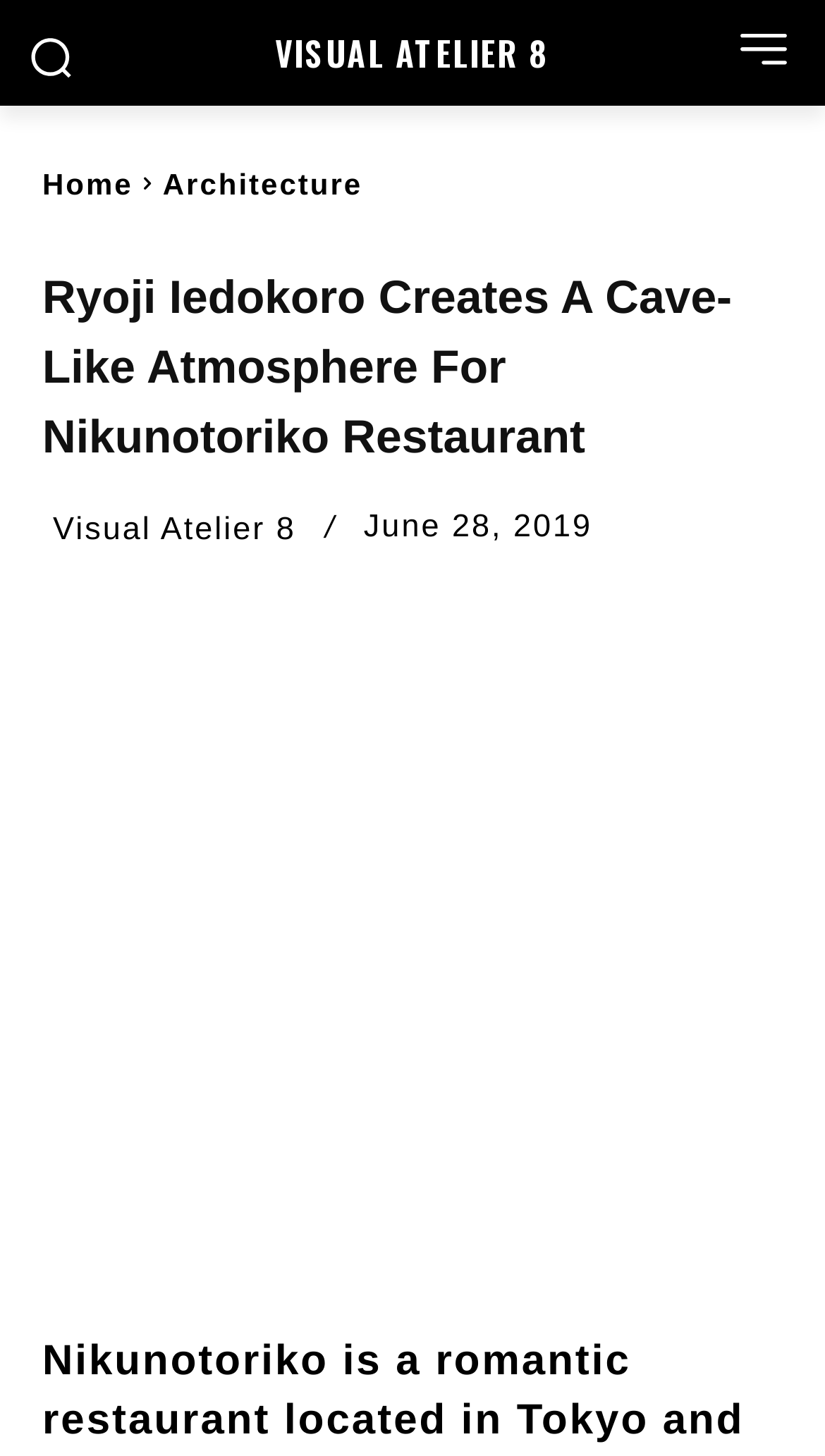Identify and extract the main heading from the webpage.

Ryoji Iedokoro Creates A Cave-Like Atmosphere For Nikunotoriko Restaurant